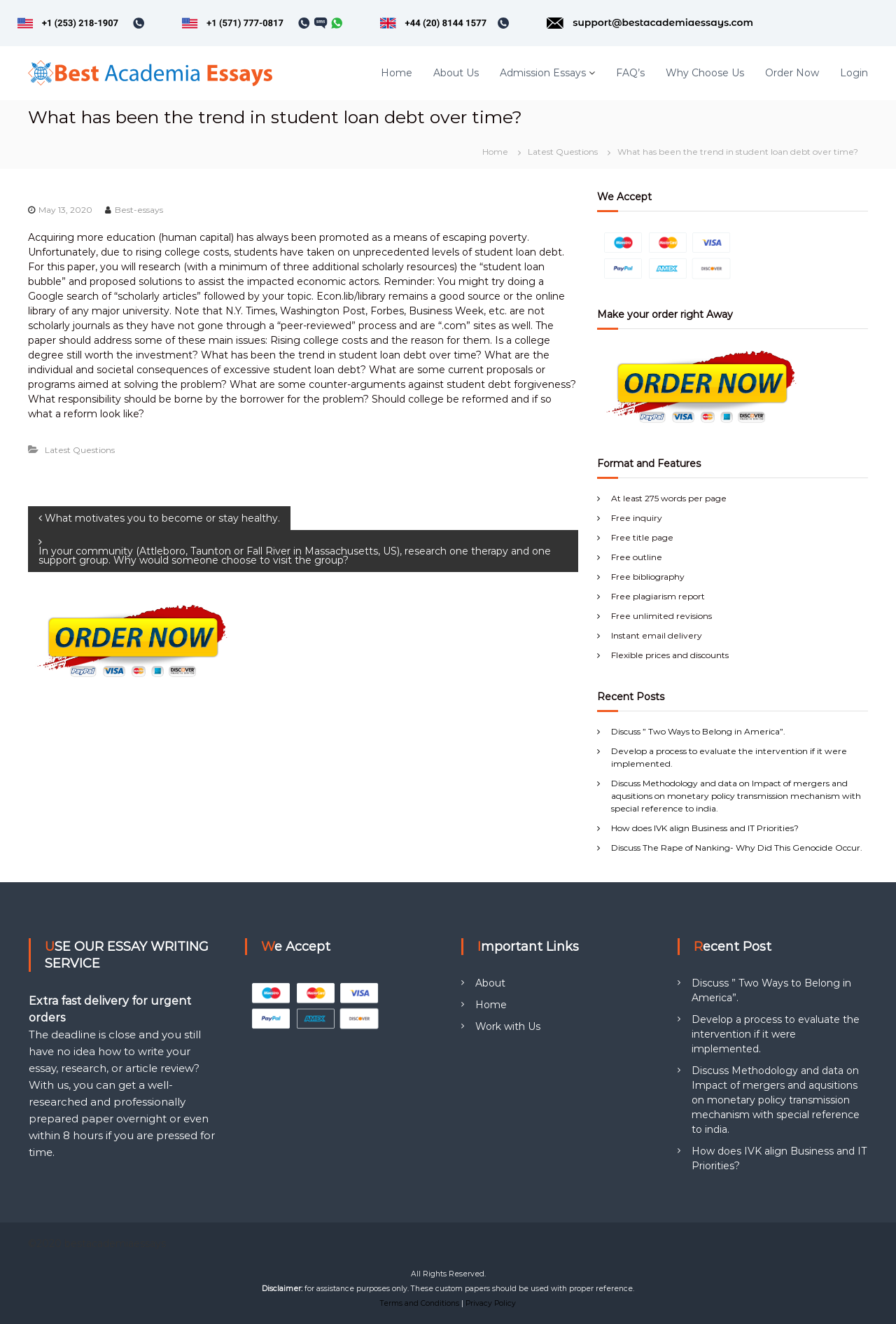Pinpoint the bounding box coordinates of the area that must be clicked to complete this instruction: "Click on the 'Home' link".

[0.425, 0.05, 0.46, 0.06]